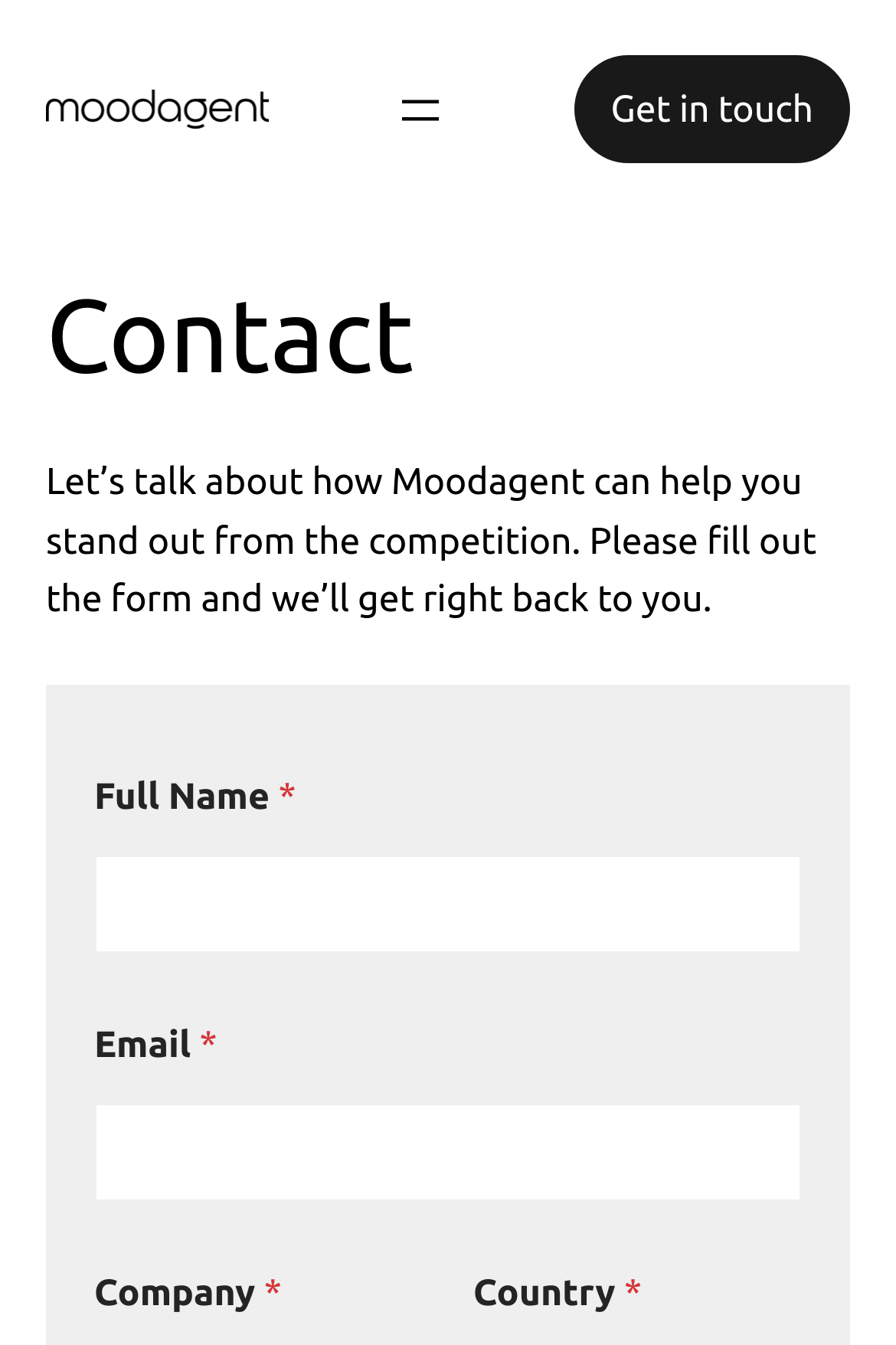Please locate the UI element described by "parent_node: Email * name="wpforms[fields][2]"" and provide its bounding box coordinates.

[0.105, 0.816, 0.895, 0.89]